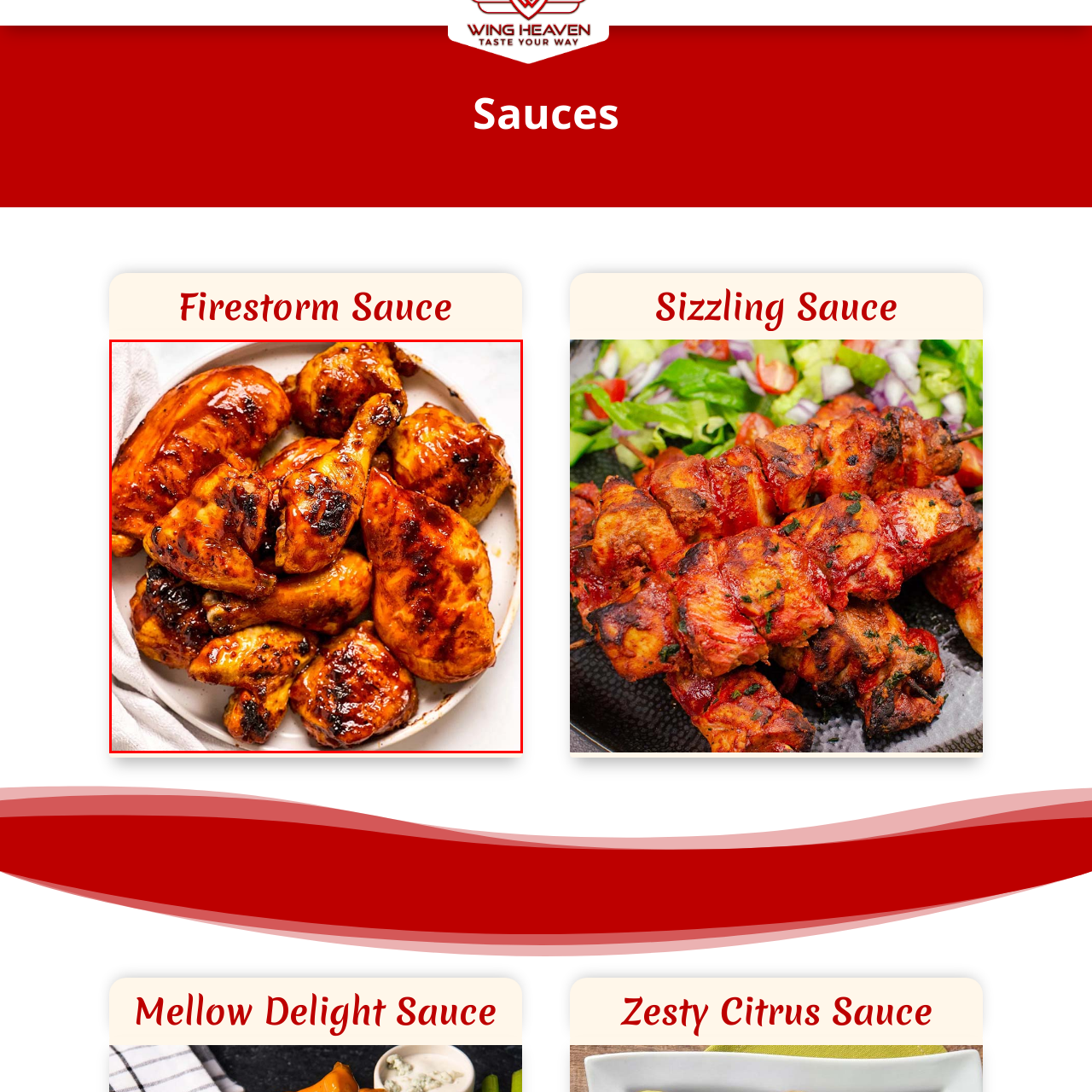Generate a detailed caption for the image contained in the red outlined area.

This mouthwatering image showcases a vibrant platter loaded with succulent pieces of grilled chicken, coated in a glossy, rich sauce. The chicken, featuring various cuts including drumsticks and breast pieces, exhibits a beautiful caramelized exterior that hints at a savory flavor profile. The warm, inviting hues of the sauce suggest a blend of spices and sweetness, making it an enticing choice for any barbecue or meal. Perfectly arranged on a round plate, the dish emanates a grilled aroma, evoking a sense of comfort and indulgence that is sure to satisfy any craving. This delightful preparation is ideal for sharing at gatherings or enjoying as a hearty family dinner, highlighting the joy of cooked-to-perfection chicken.